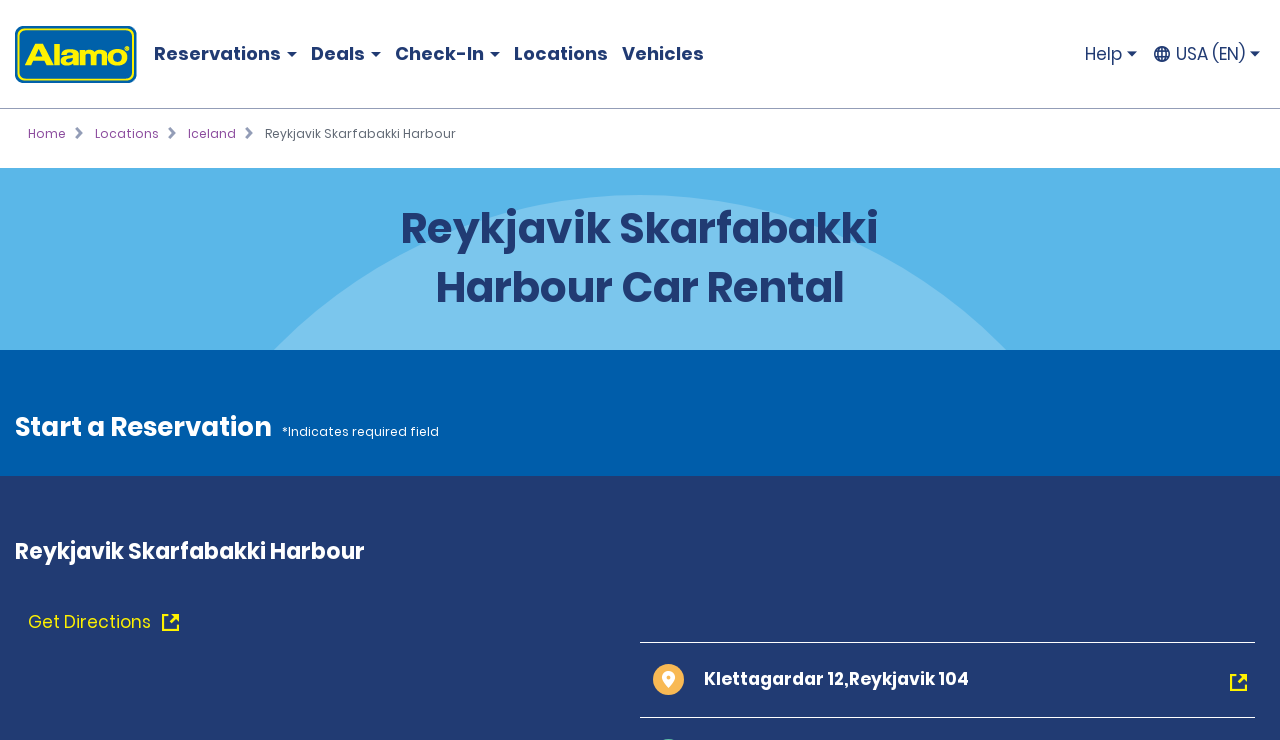Please identify the bounding box coordinates of the region to click in order to complete the given instruction: "Get Directions". The coordinates should be four float numbers between 0 and 1, i.e., [left, top, right, bottom].

[0.022, 0.824, 0.121, 0.856]